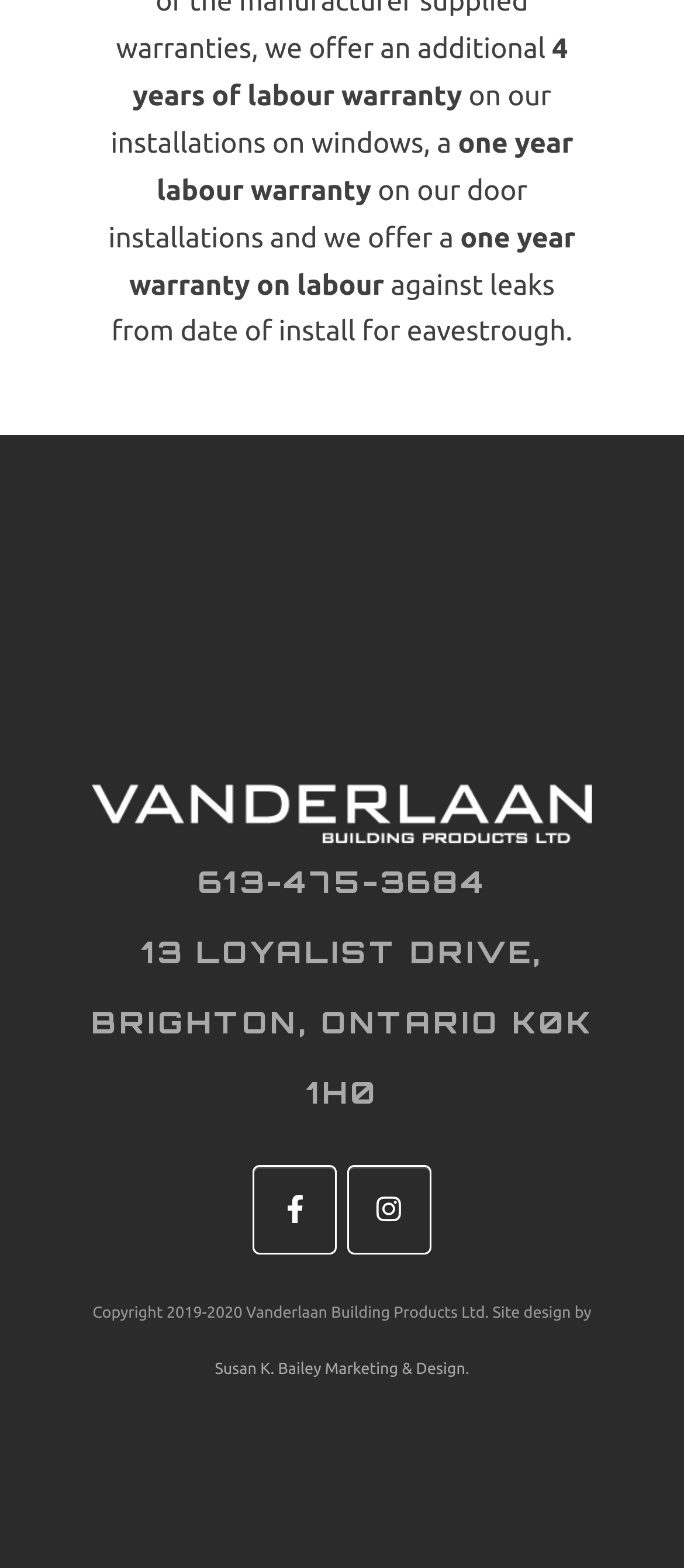What is the name of the company that designed the website?
Please craft a detailed and exhaustive response to the question.

The name of the company that designed the website can be found at the bottom of the webpage in the copyright section. The text 'Site design by Susan K. Bailey Marketing & Design' indicates that the website was designed by this company.